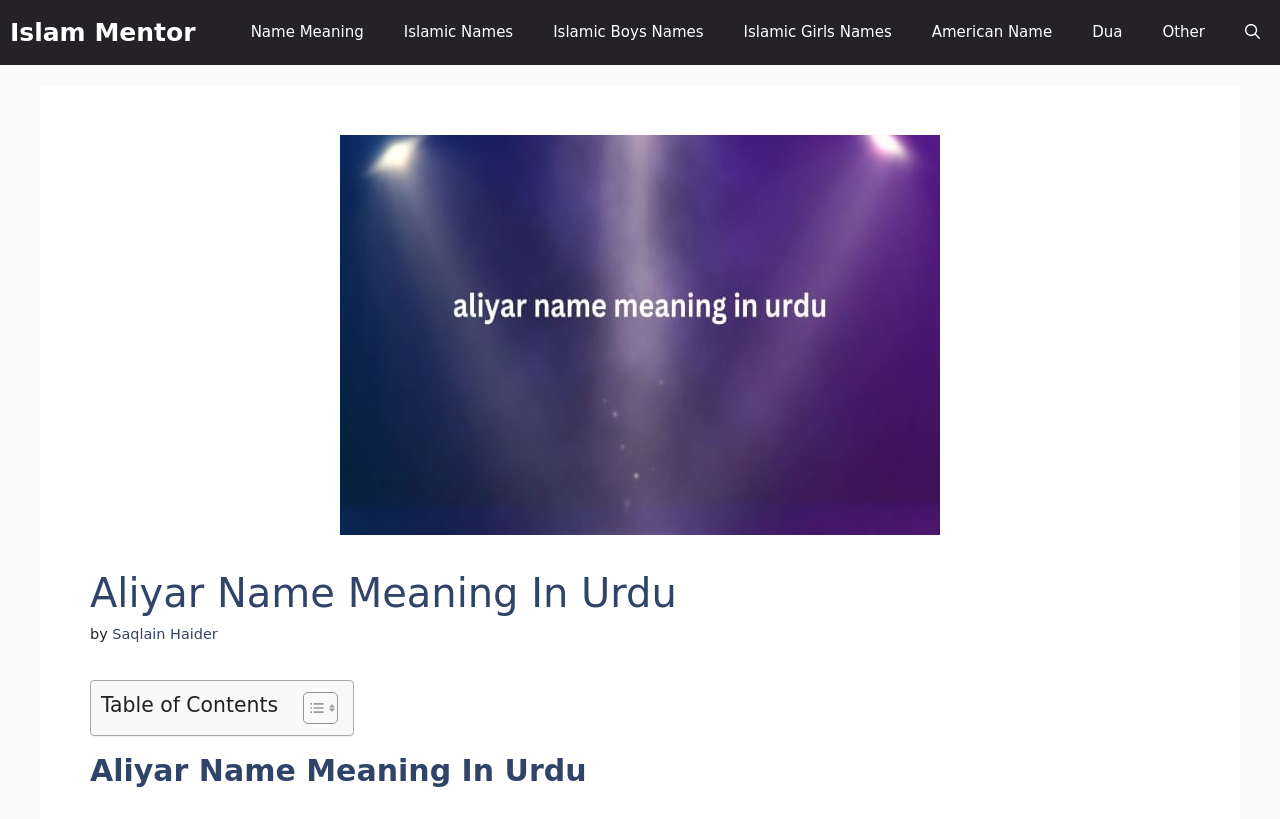Identify the bounding box coordinates for the element you need to click to achieve the following task: "Toggle Table of Content". Provide the bounding box coordinates as four float numbers between 0 and 1, in the form [left, top, right, bottom].

[0.225, 0.844, 0.26, 0.885]